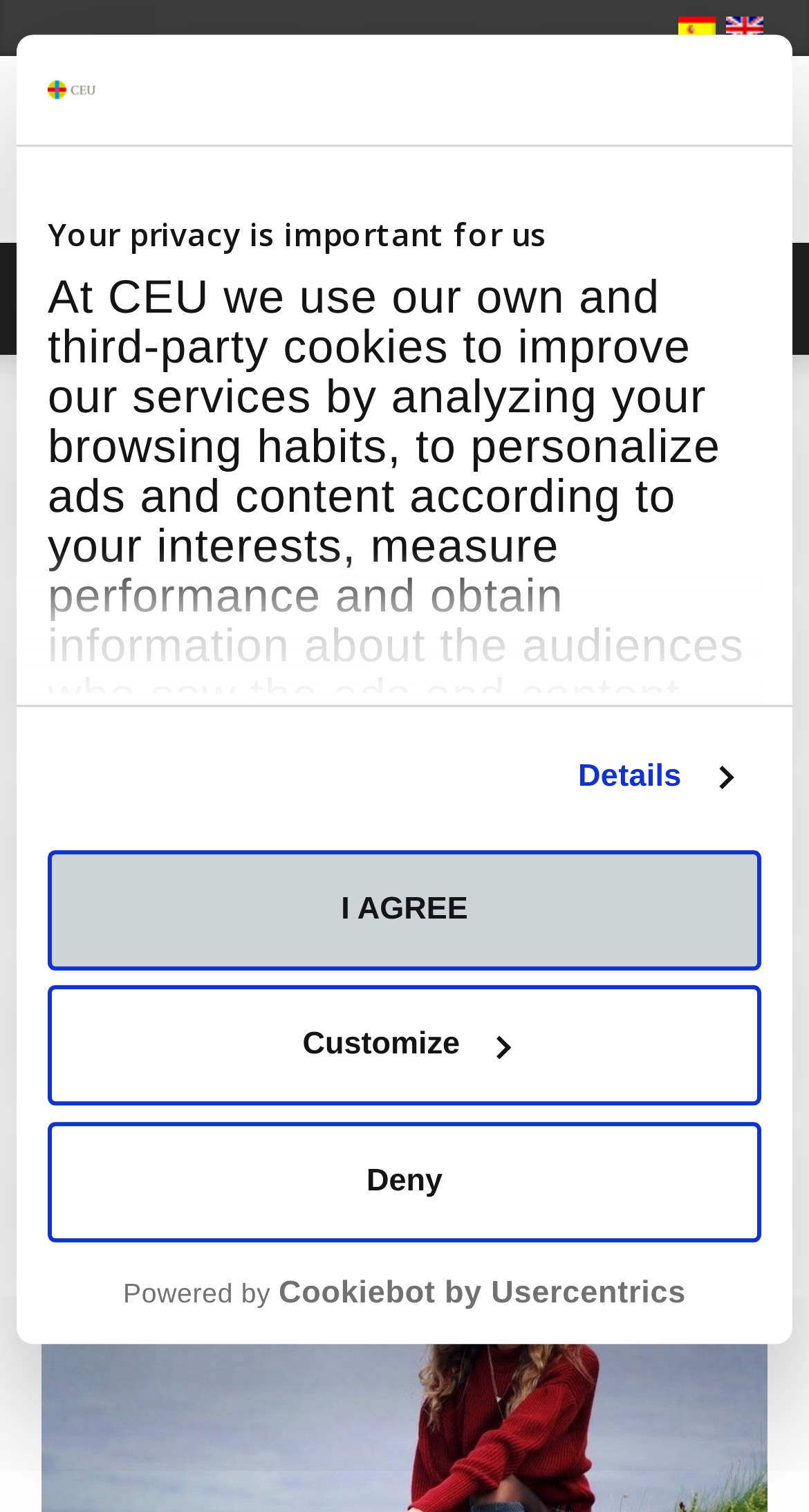Provide the bounding box coordinates for the UI element that is described by this text: "Interviews". The coordinates should be in the form of four float numbers between 0 and 1: [left, top, right, bottom].

[0.051, 0.295, 0.205, 0.318]